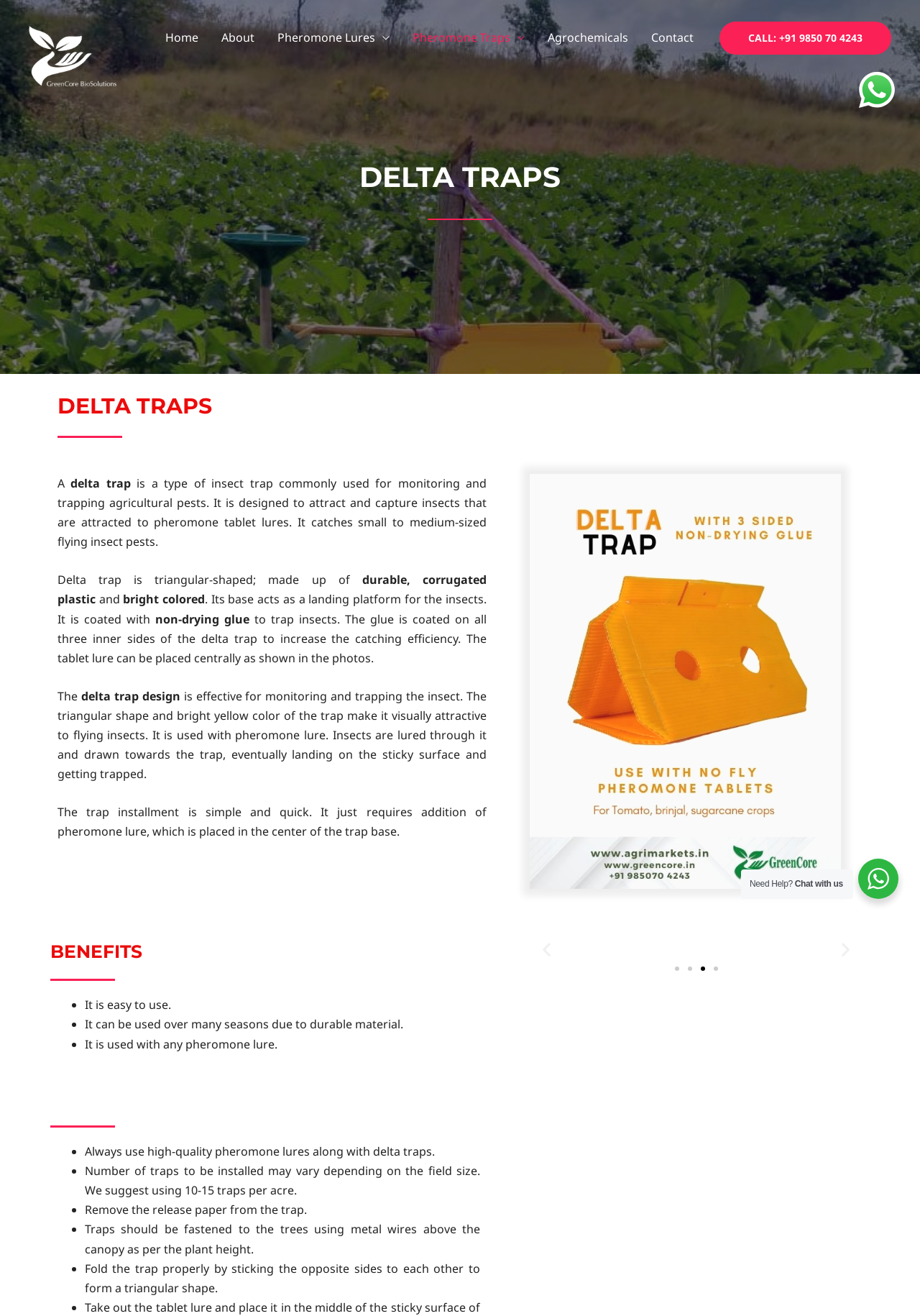Please identify the coordinates of the bounding box that should be clicked to fulfill this instruction: "Chat with us".

[0.864, 0.668, 0.916, 0.675]